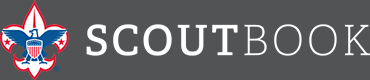Please provide a comprehensive answer to the question based on the screenshot: What is symbolized by the eagle in the emblem?

The eagle with wings spread wide in the emblem symbolizes freedom and strength, which are core values associated with the Boy Scouts of America.